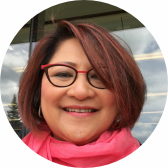What color is Louela's scarf?
Answer briefly with a single word or phrase based on the image.

Pink